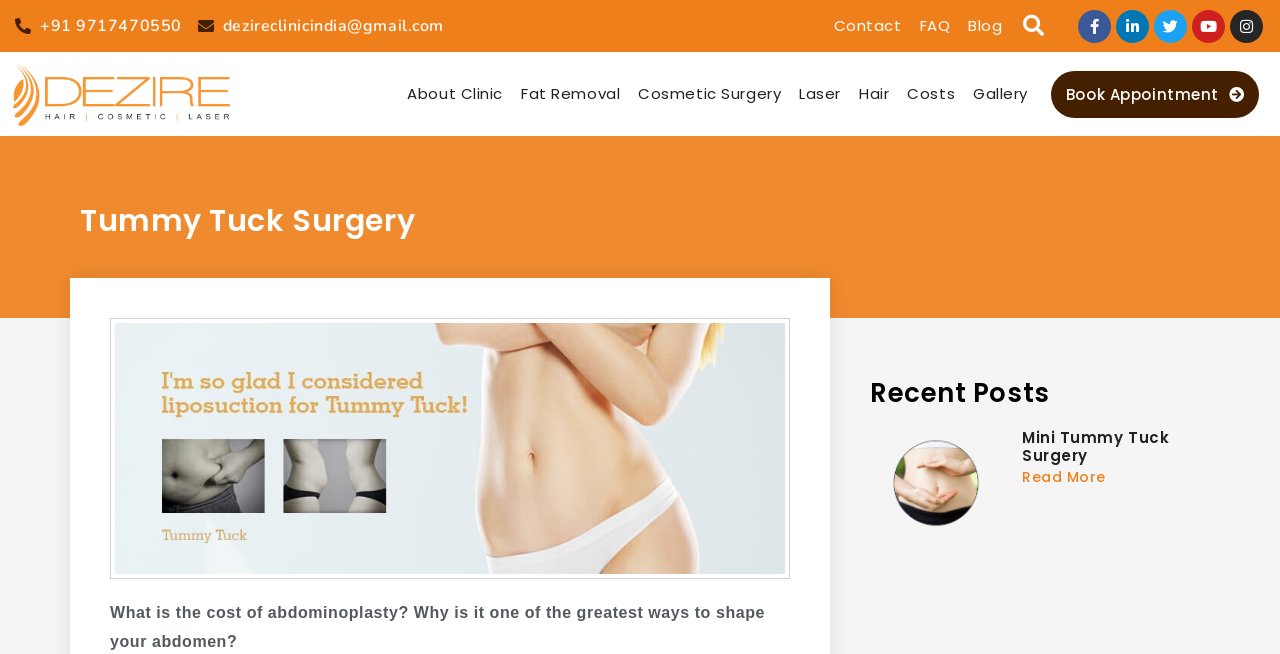What is the phone number to contact the clinic?
Carefully examine the image and provide a detailed answer to the question.

I found the phone number by looking at the top of the webpage, where there is a section with contact information. The phone number is displayed as a link with the text '+91 9717470550'.